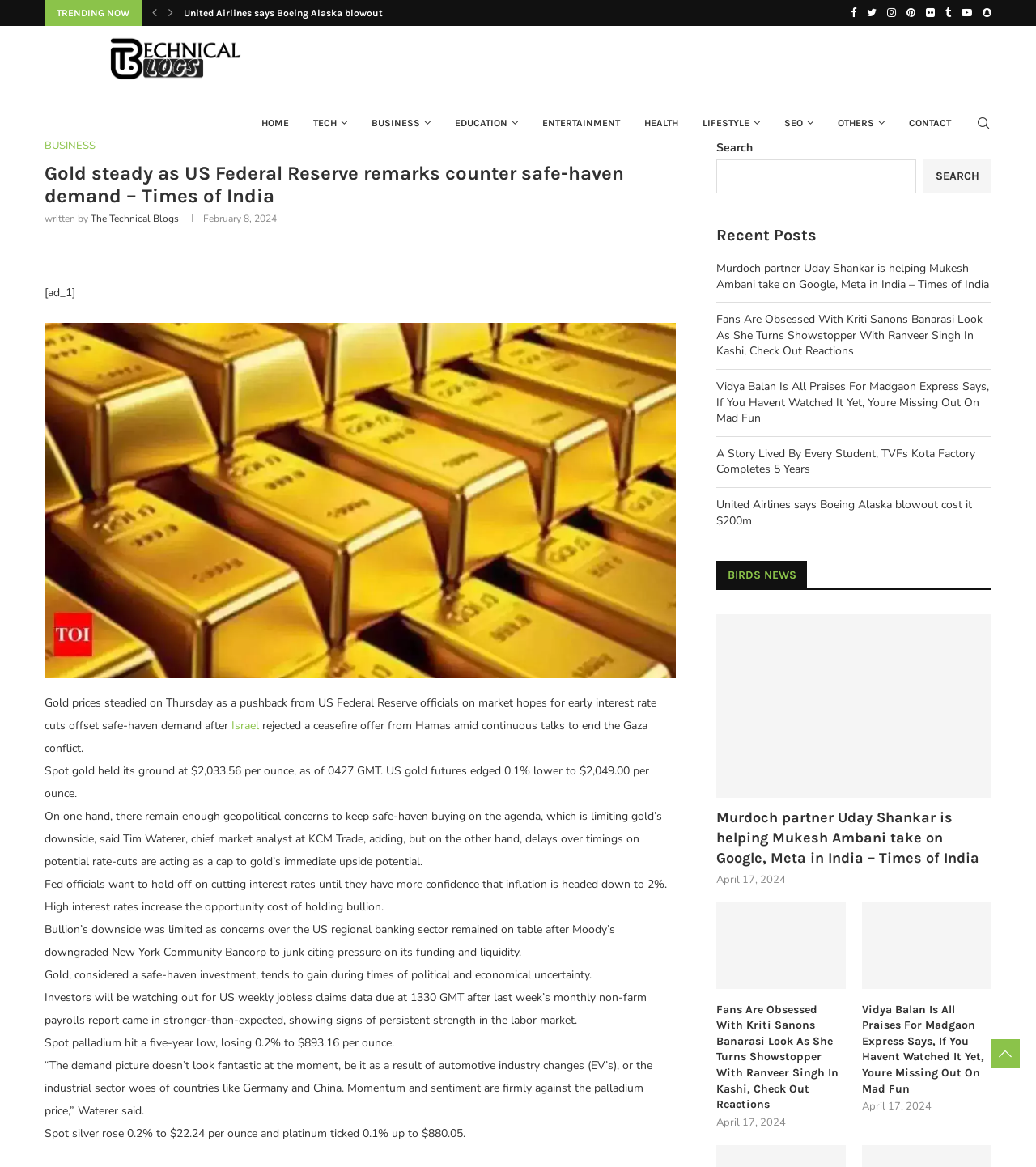Based on the image, provide a detailed response to the question:
What is the current palladium price?

The current palladium price is mentioned in the article as 'Spot palladium hit a five-year low, losing 0.2% to $893.16 per ounce.' This information is provided to give an update on the current market situation.